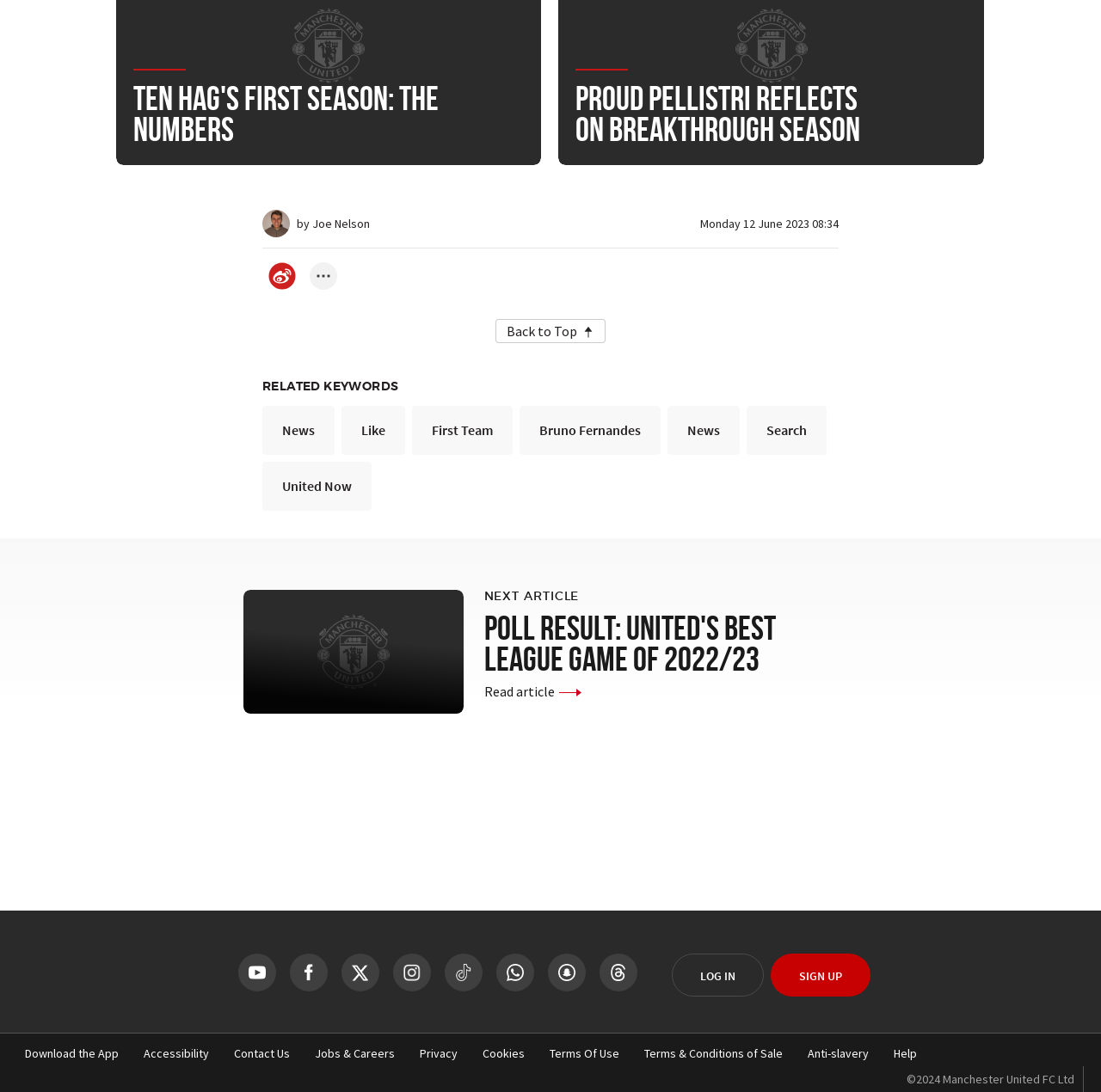Please give a concise answer to this question using a single word or phrase: 
What are the social media platforms that the website can be followed on?

YouTube, Facebook, Twitter, Instagram, Tik-Tok